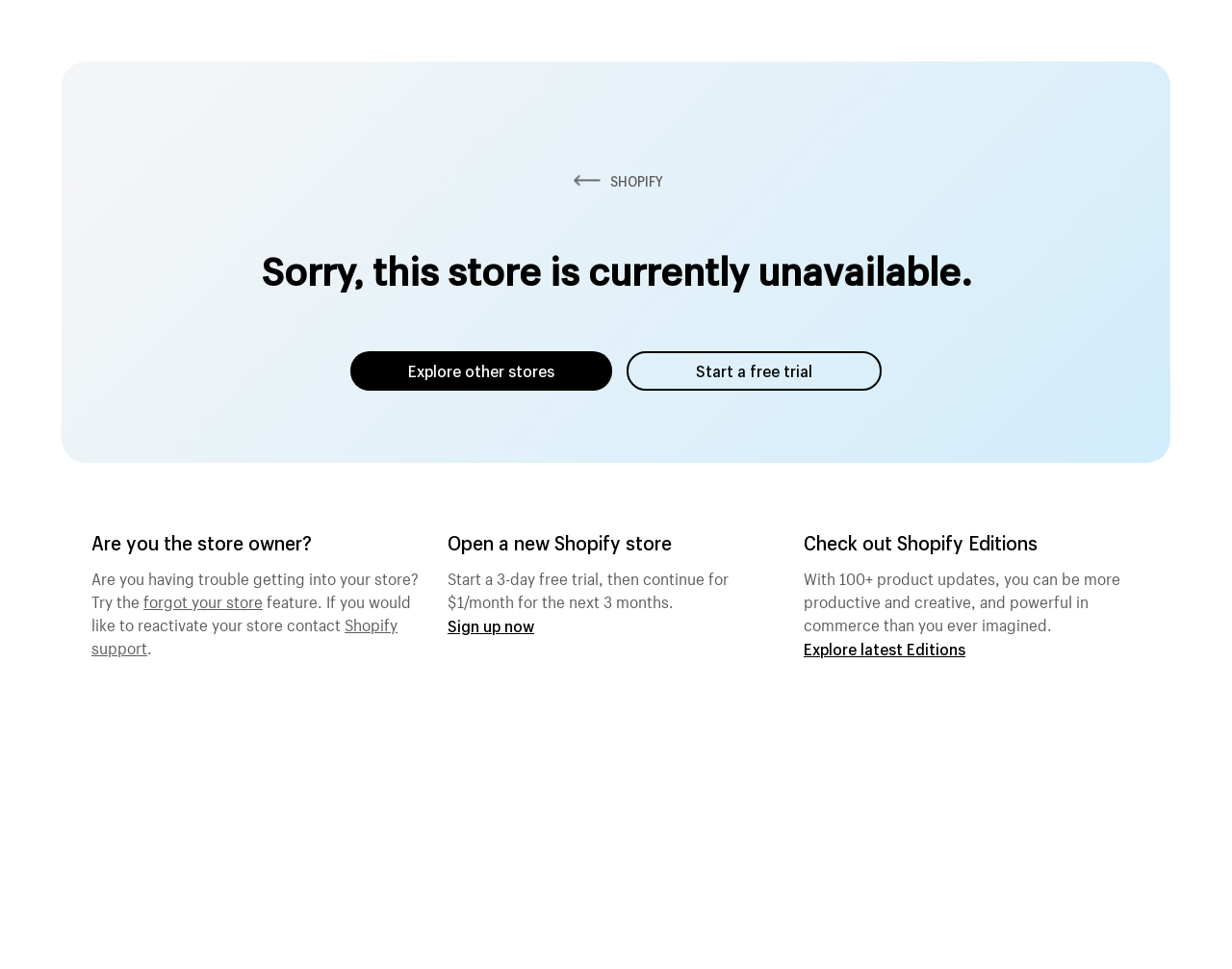Generate a thorough caption detailing the webpage content.

The webpage appears to be a Shopify ecommerce platform page. At the top, there is a link to "SHOPIFY" accompanied by an image, likely the company's logo. Below this, a prominent heading reads "Sorry, this store is currently unavailable." 

To the right of this heading, there are two links: "Explore other stores" and "Start a free trial". The first link is positioned slightly above the second one. 

Further down, there is a section that seems to be addressing the store owner. It starts with the question "Are you the store owner?" followed by a paragraph of text that provides guidance on what to do if they are having trouble accessing their store. This paragraph includes a link to "forgot your store" and another to "Shopify support". 

Next to this section, there is a call to action to "Open a new Shopify store". This is accompanied by a brief description of the benefits, including a 3-day free trial and a discounted monthly rate for the next three months. A "Sign up now" link is provided below this description.

On the right side of the page, there is a section promoting "Shopify Editions". This includes a brief description of the benefits of using Shopify Editions, which claims to make users more productive, creative, and powerful in commerce. A link to "Explore latest Editions" is provided below this description.